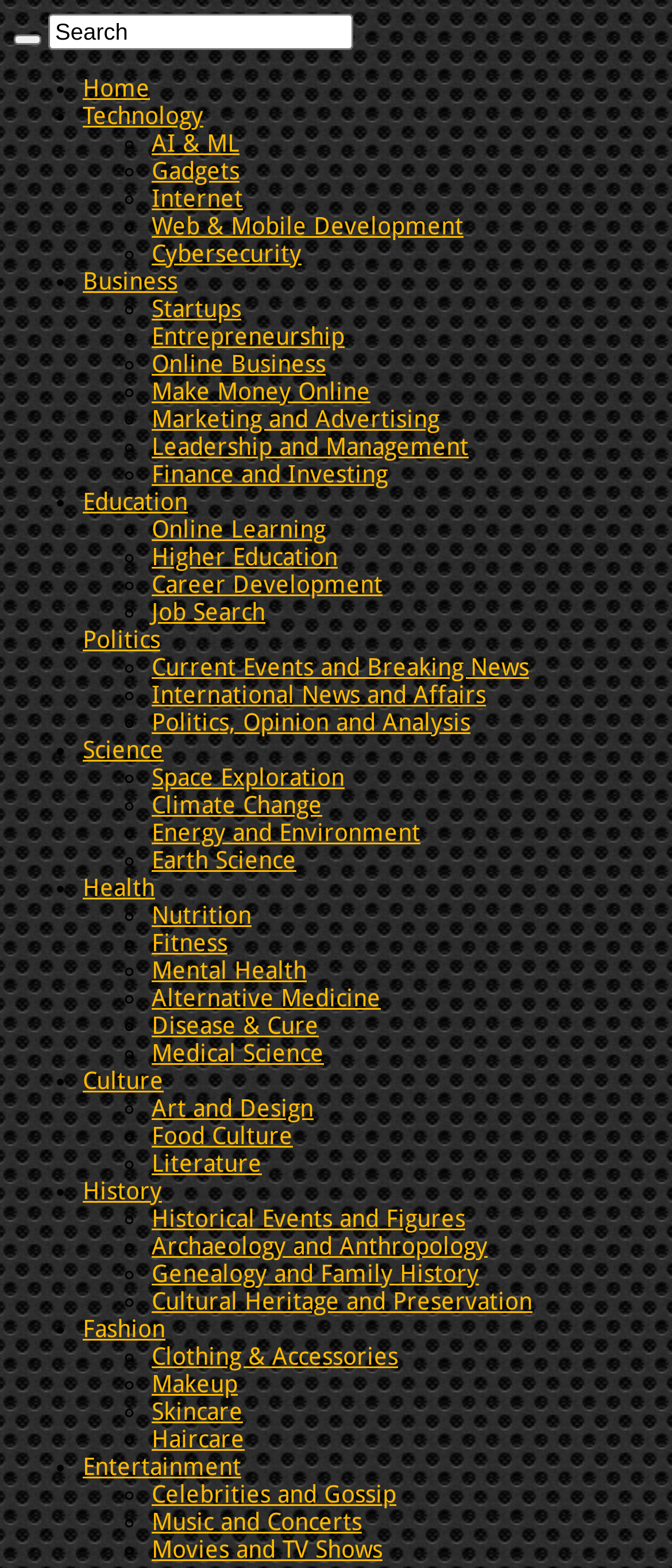Identify the bounding box coordinates necessary to click and complete the given instruction: "Explore the pyramids of Egypt".

[0.123, 0.047, 0.223, 0.065]